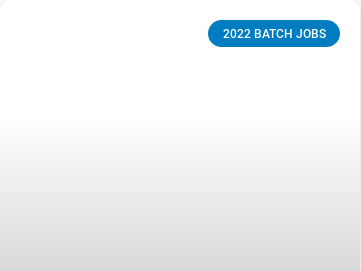What is the purpose of the button?
Give a one-word or short phrase answer based on the image.

directing to job opportunities